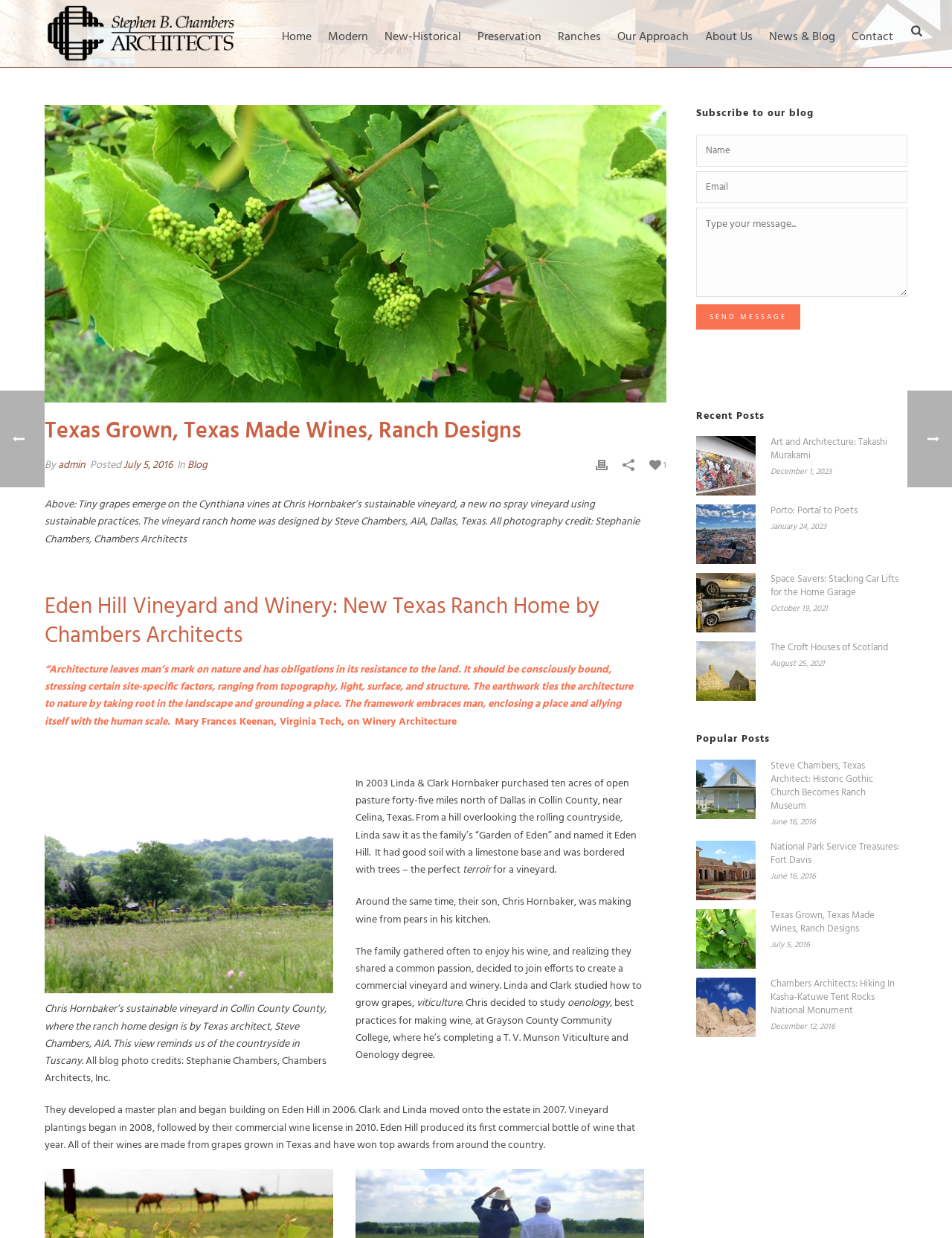Identify the bounding box coordinates of the region that needs to be clicked to carry out this instruction: "Subscribe to the blog". Provide these coordinates as four float numbers ranging from 0 to 1, i.e., [left, top, right, bottom].

[0.731, 0.085, 0.855, 0.099]